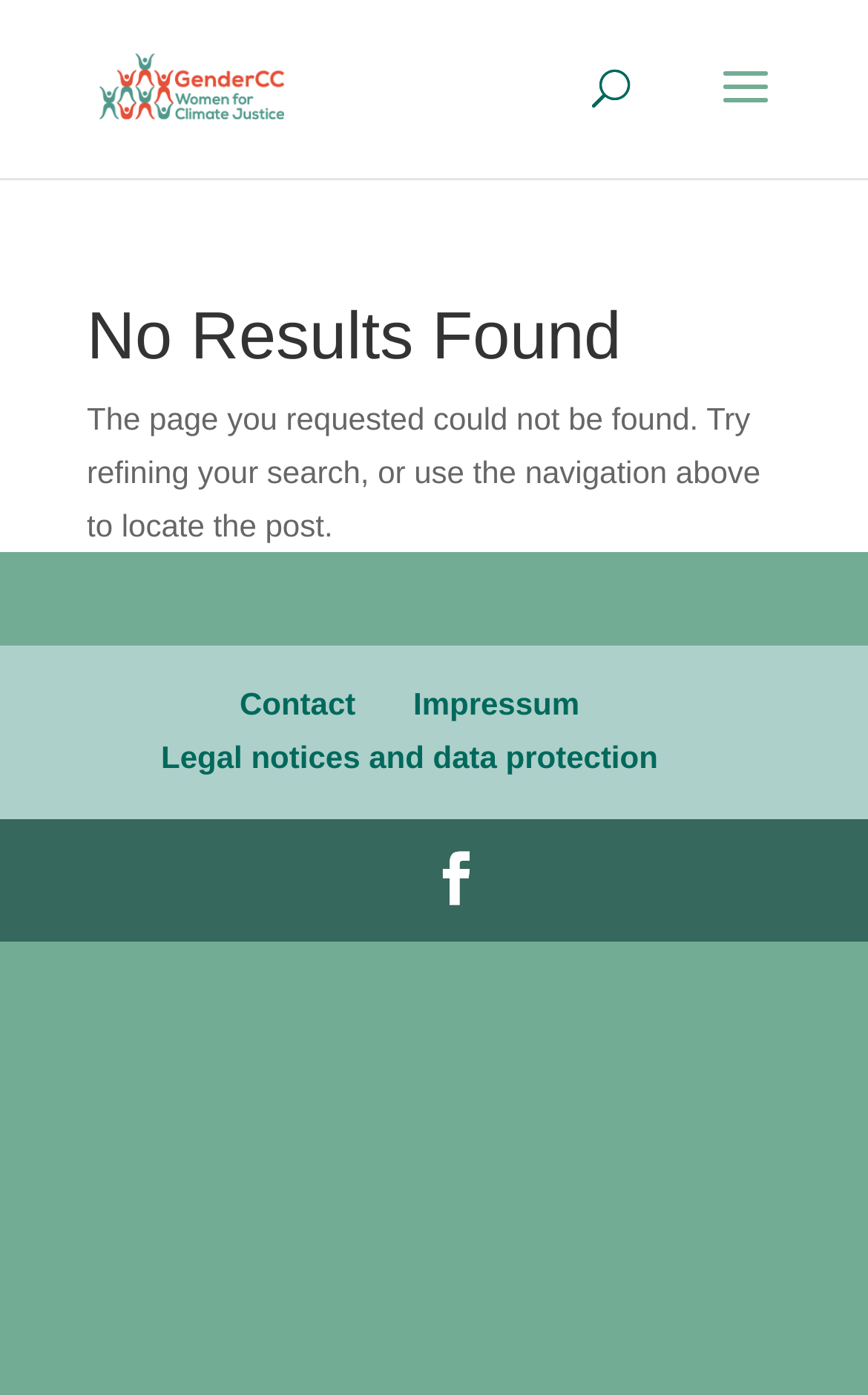Please find the bounding box coordinates in the format (top-left x, top-left y, bottom-right x, bottom-right y) for the given element description. Ensure the coordinates are floating point numbers between 0 and 1. Description: Impressum

[0.476, 0.492, 0.668, 0.518]